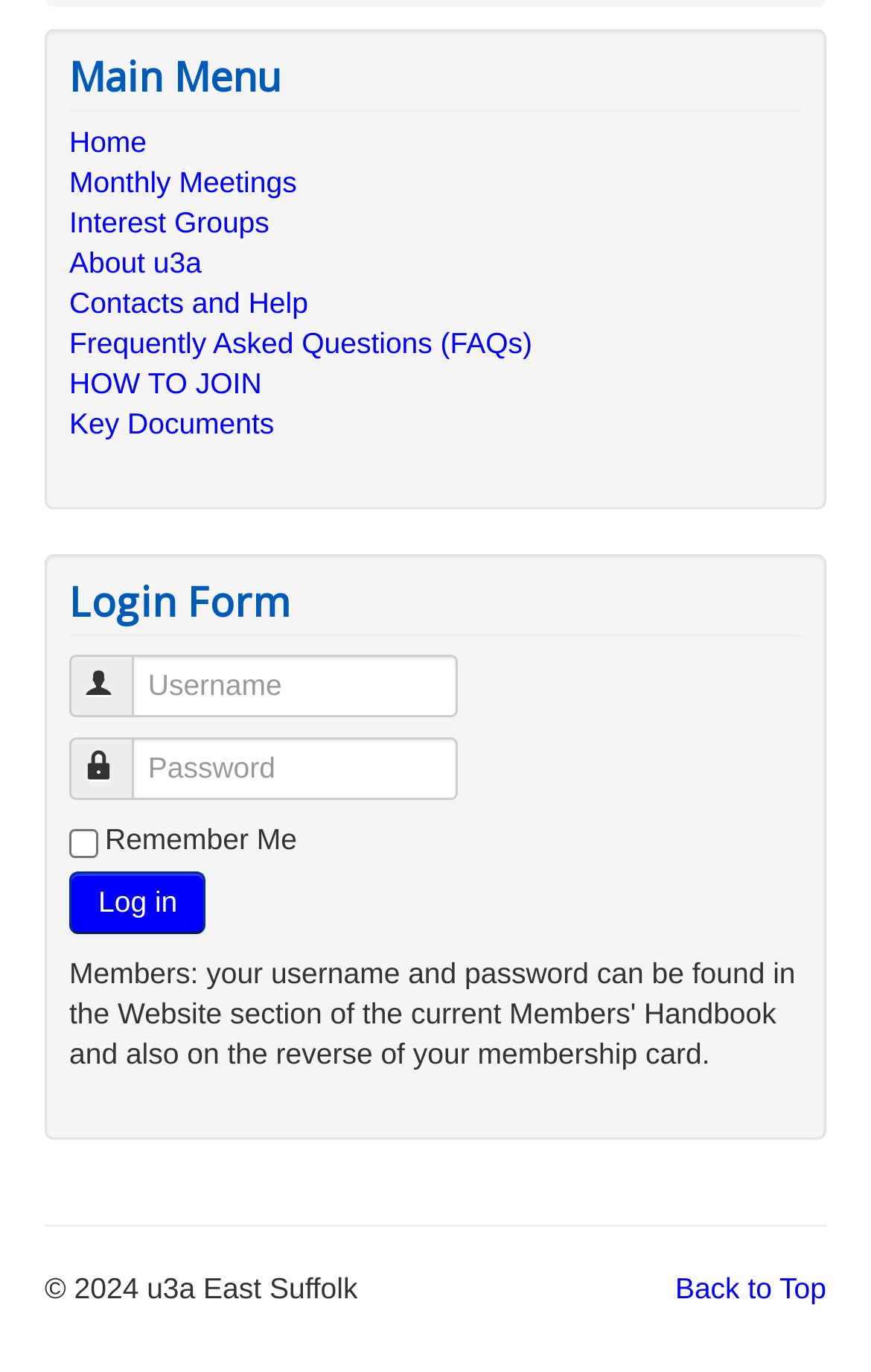Determine the bounding box coordinates for the clickable element required to fulfill the instruction: "Check Remember Me". Provide the coordinates as four float numbers between 0 and 1, i.e., [left, top, right, bottom].

[0.079, 0.604, 0.113, 0.625]